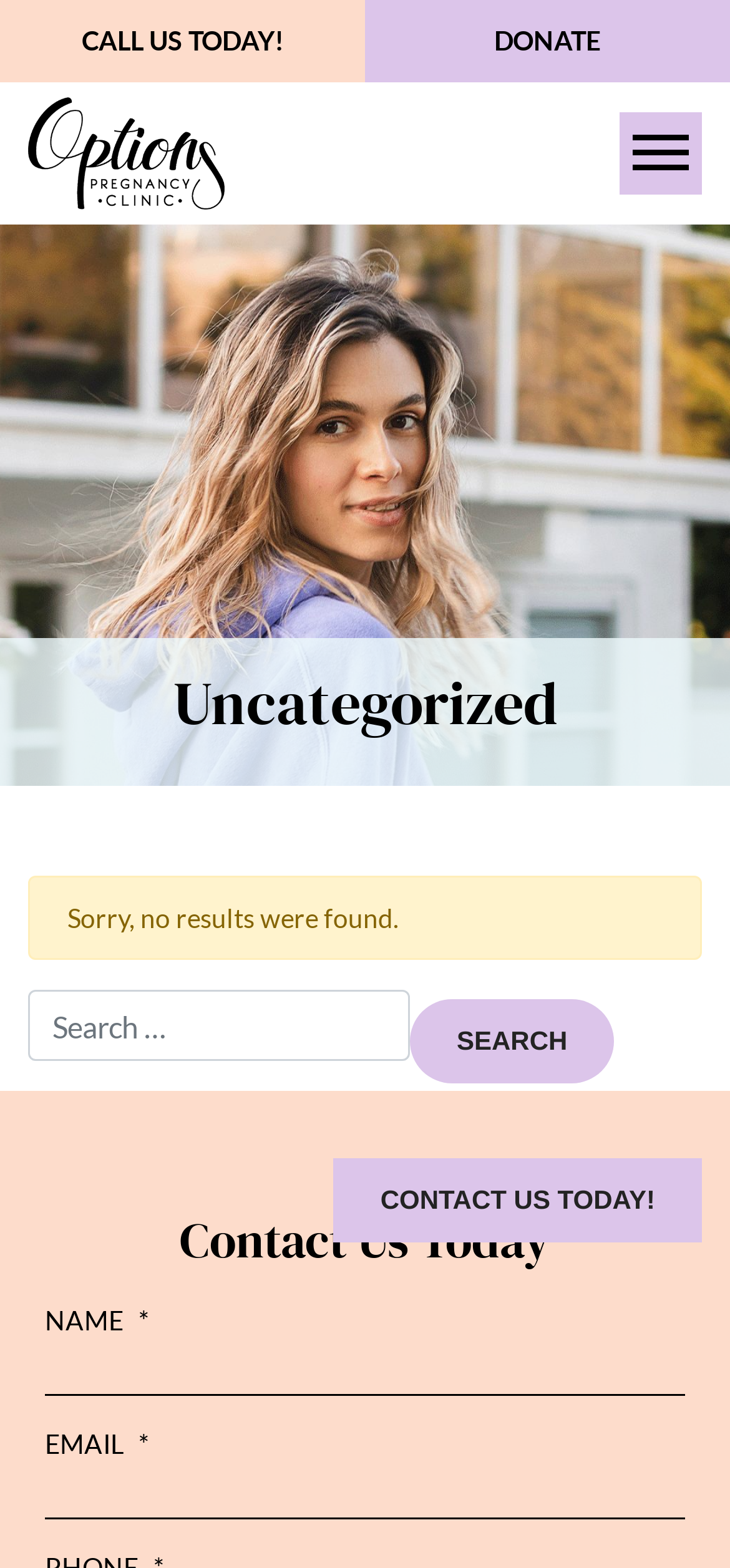What is required to fill in the contact form?
Using the image as a reference, give an elaborate response to the question.

I found the required fields in the contact form by looking at the textboxes with asterisks next to them, which indicates that they are required fields. The textboxes are labeled as 'NAME*' and 'EMAIL*', respectively.